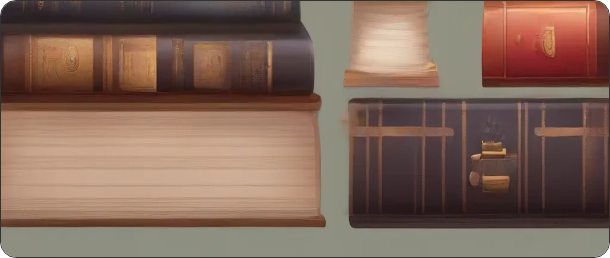Offer a detailed account of the various components present in the image.

The image showcases an artistic representation of various books, symbolizing the diverse world of travel literature. It features traditional leather-bound volumes with ornate covers, alongside slimmer paperback editions, each exuding an air of adventure and exploration. The arrangement of the books suggests a journey through literary landscapes, inviting readers to delve into the captivating narratives contained within. This visual representation aligns with the theme of travel memoirs and fiction, which aim to transport readers to different cultures and experiences through the power of storytelling. Perfect for aspiring travelers and literature enthusiasts alike, the image encapsulates the essence of navigating the vast array of travel literature available in today's market.